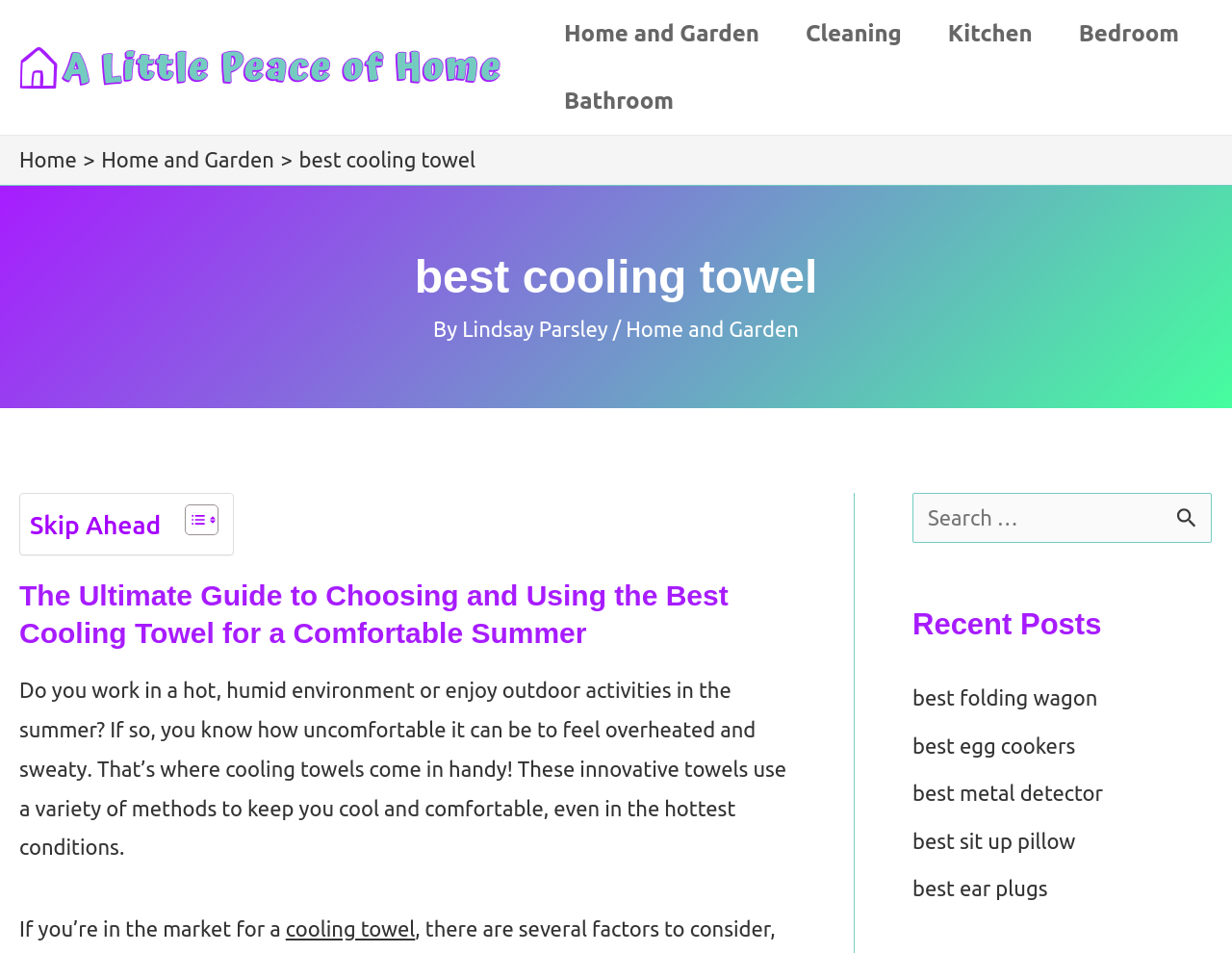Point out the bounding box coordinates of the section to click in order to follow this instruction: "Toggle the table of content".

[0.138, 0.529, 0.174, 0.563]